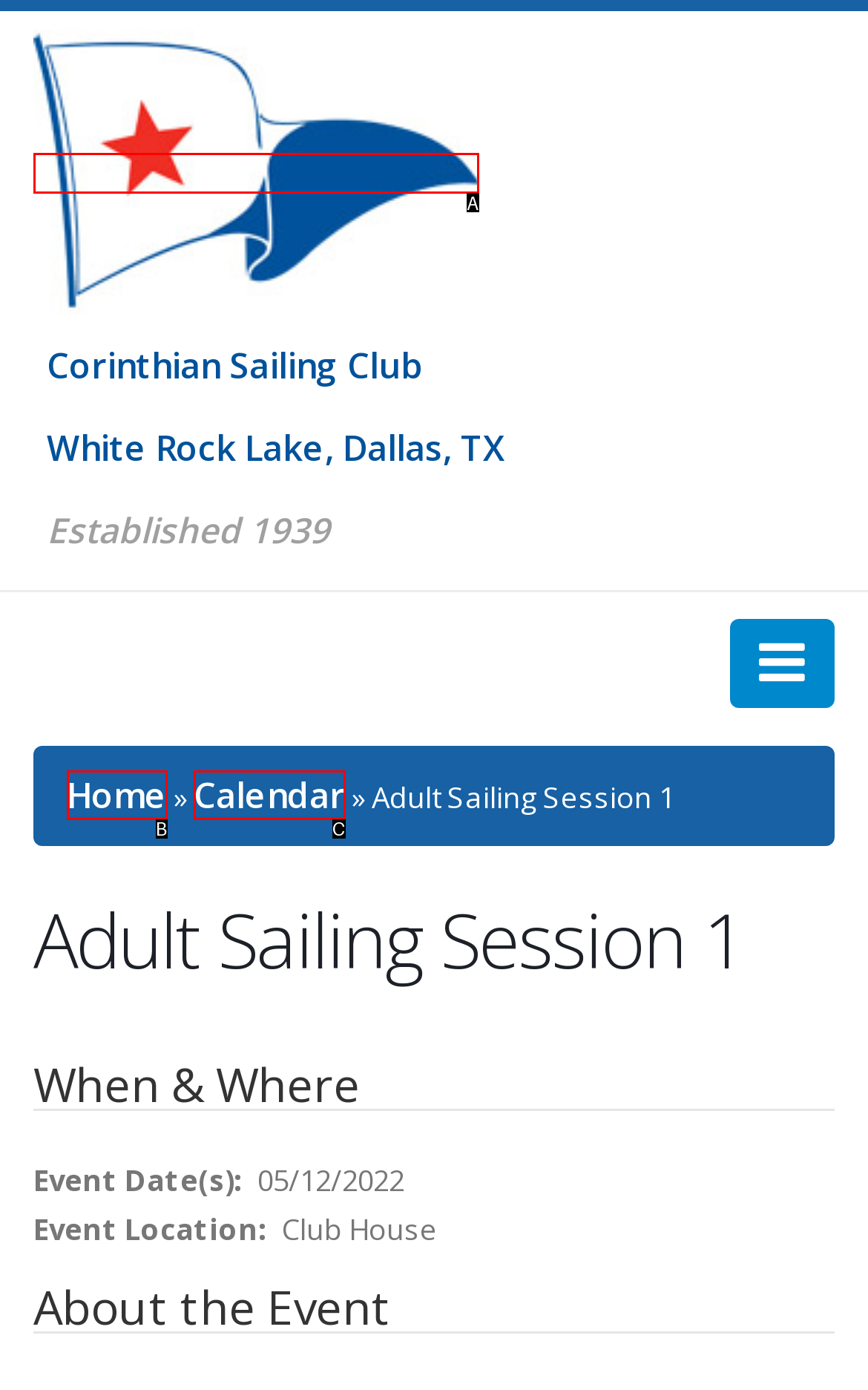From the provided choices, determine which option matches the description: Calendar. Respond with the letter of the correct choice directly.

C